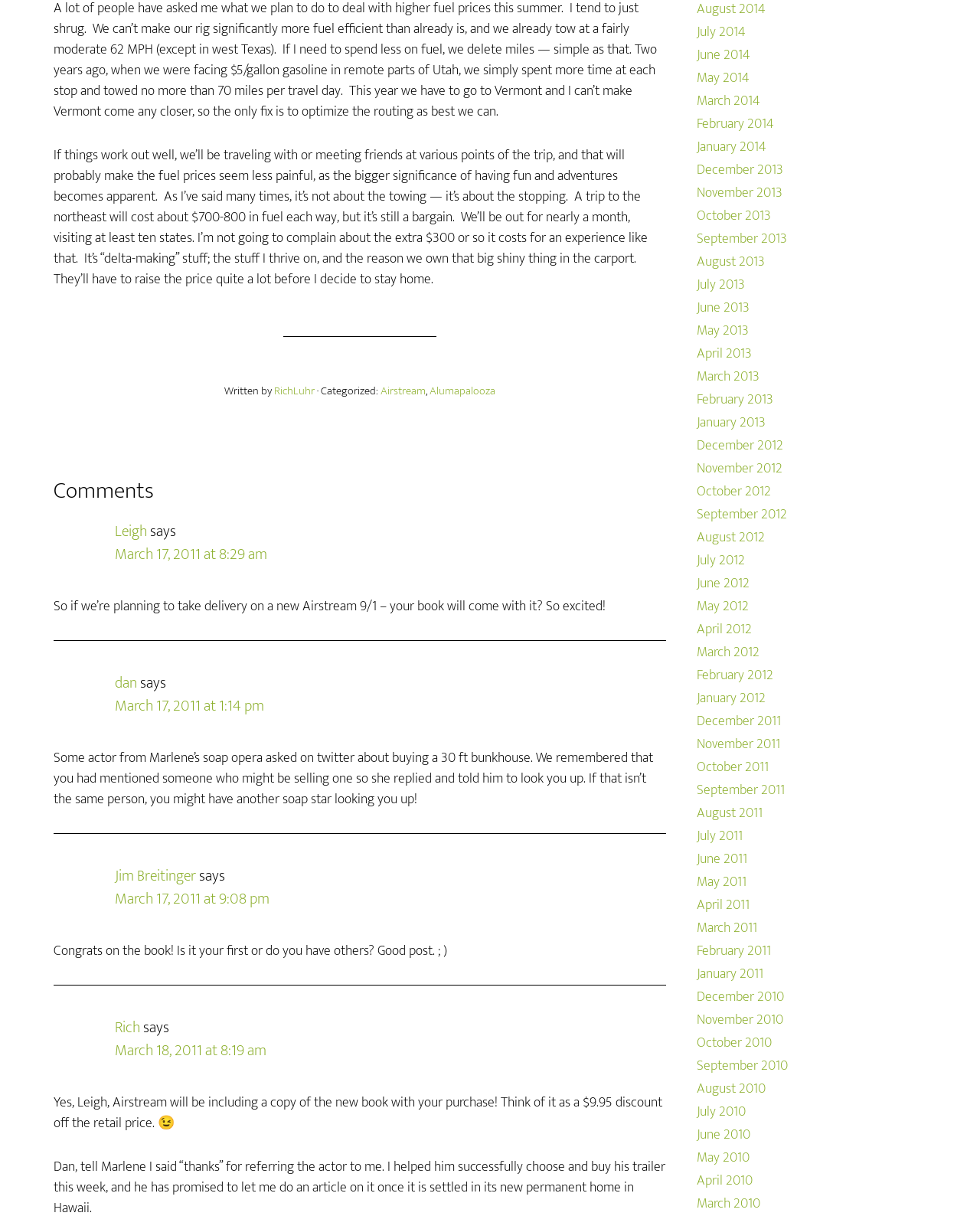Predict the bounding box of the UI element based on the description: "Leigh". The coordinates should be four float numbers between 0 and 1, formatted as [left, top, right, bottom].

[0.117, 0.426, 0.15, 0.447]